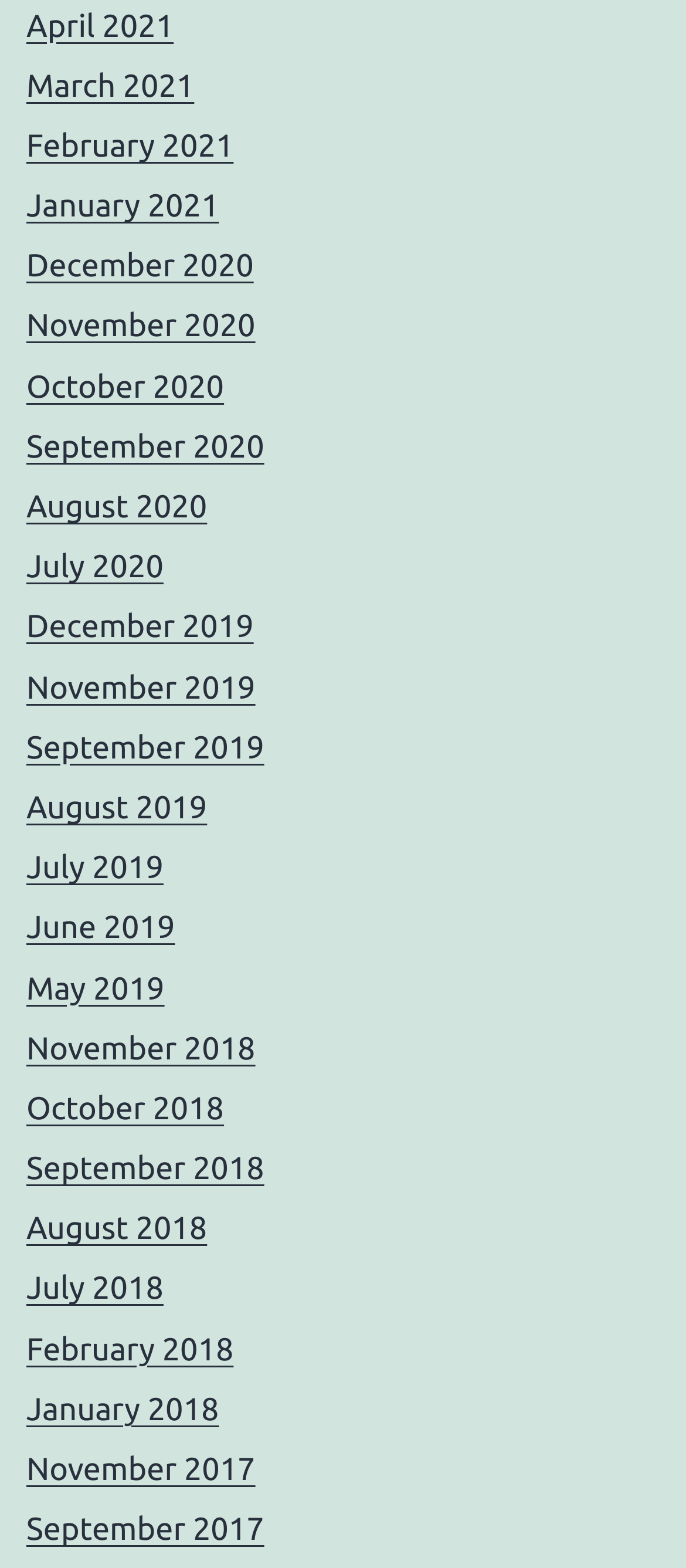Please give the bounding box coordinates of the area that should be clicked to fulfill the following instruction: "view November 2017". The coordinates should be in the format of four float numbers from 0 to 1, i.e., [left, top, right, bottom].

[0.038, 0.926, 0.372, 0.948]